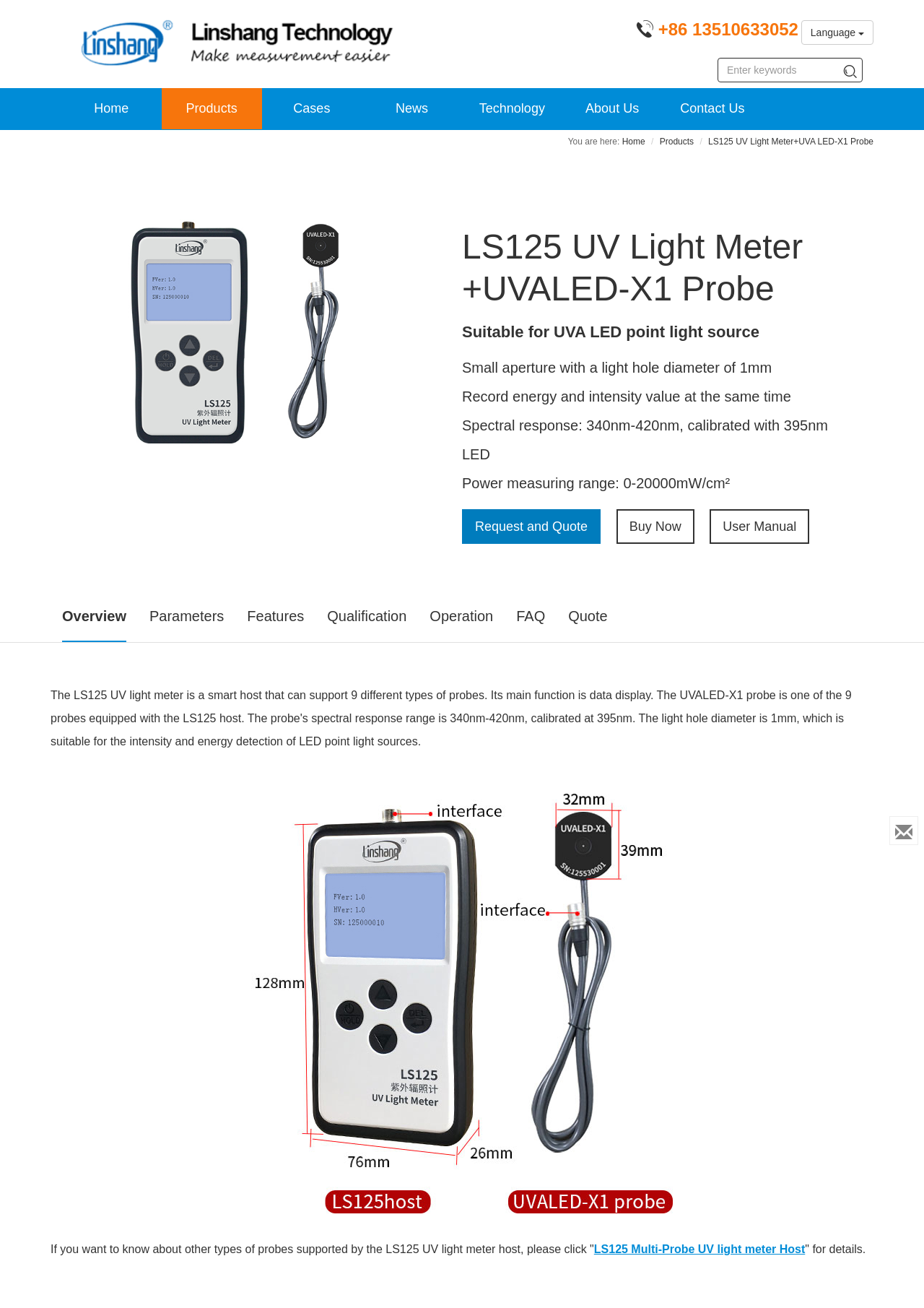Please identify the primary heading on the webpage and return its text.

LS125 UV Light Meter +UVALED-X1 Probe